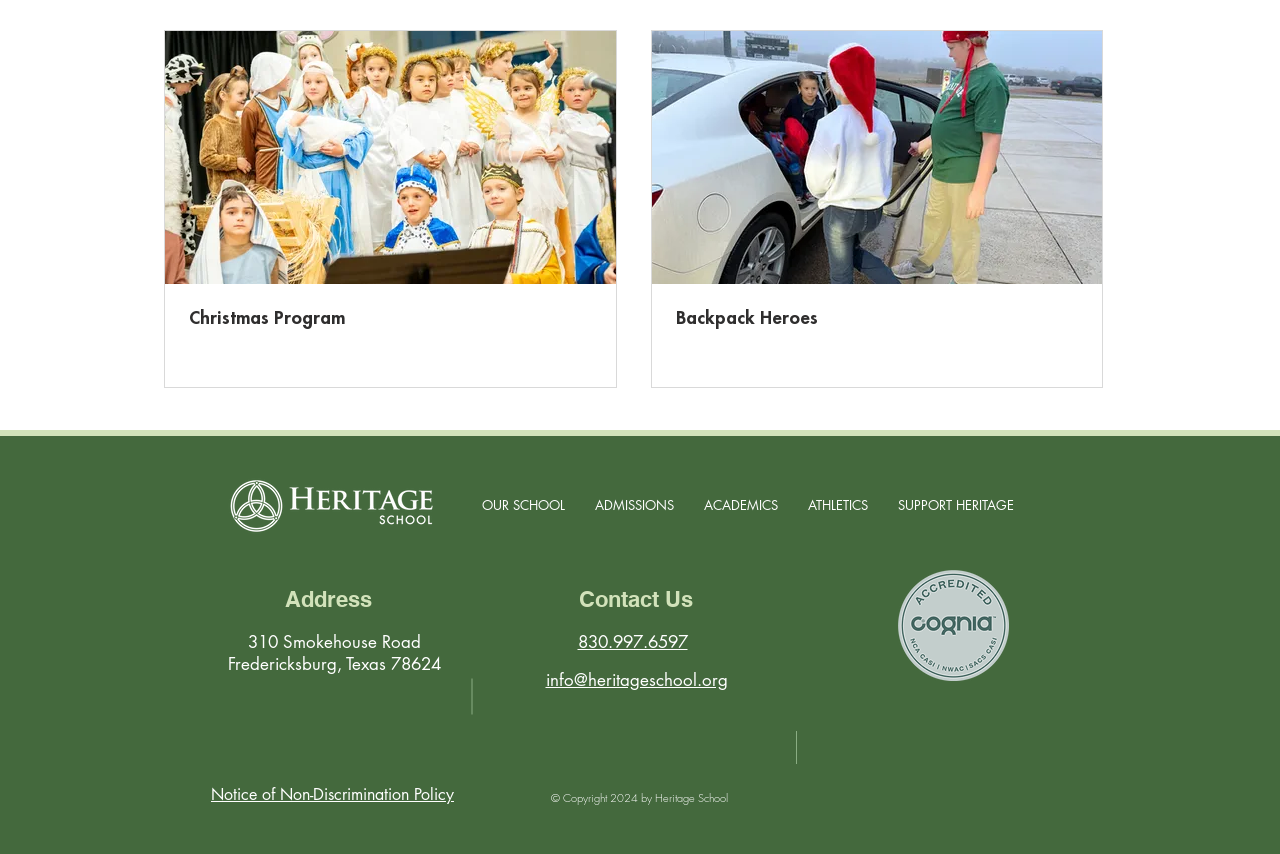How many navigation links are there?
Provide a well-explained and detailed answer to the question.

The navigation links are 'OUR SCHOOL', 'ADMISSIONS', 'ACADEMICS', 'ATHLETICS', and 'SUPPORT HERITAGE' which can be found in the navigation section of the webpage.